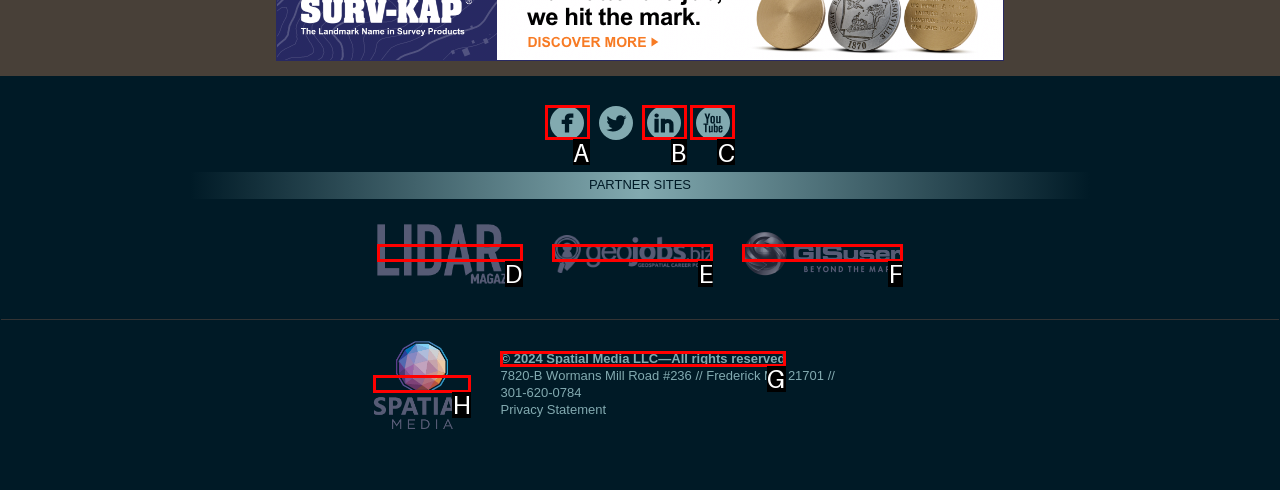Pick the option that should be clicked to perform the following task: visit LIDAR Magazine
Answer with the letter of the selected option from the available choices.

D